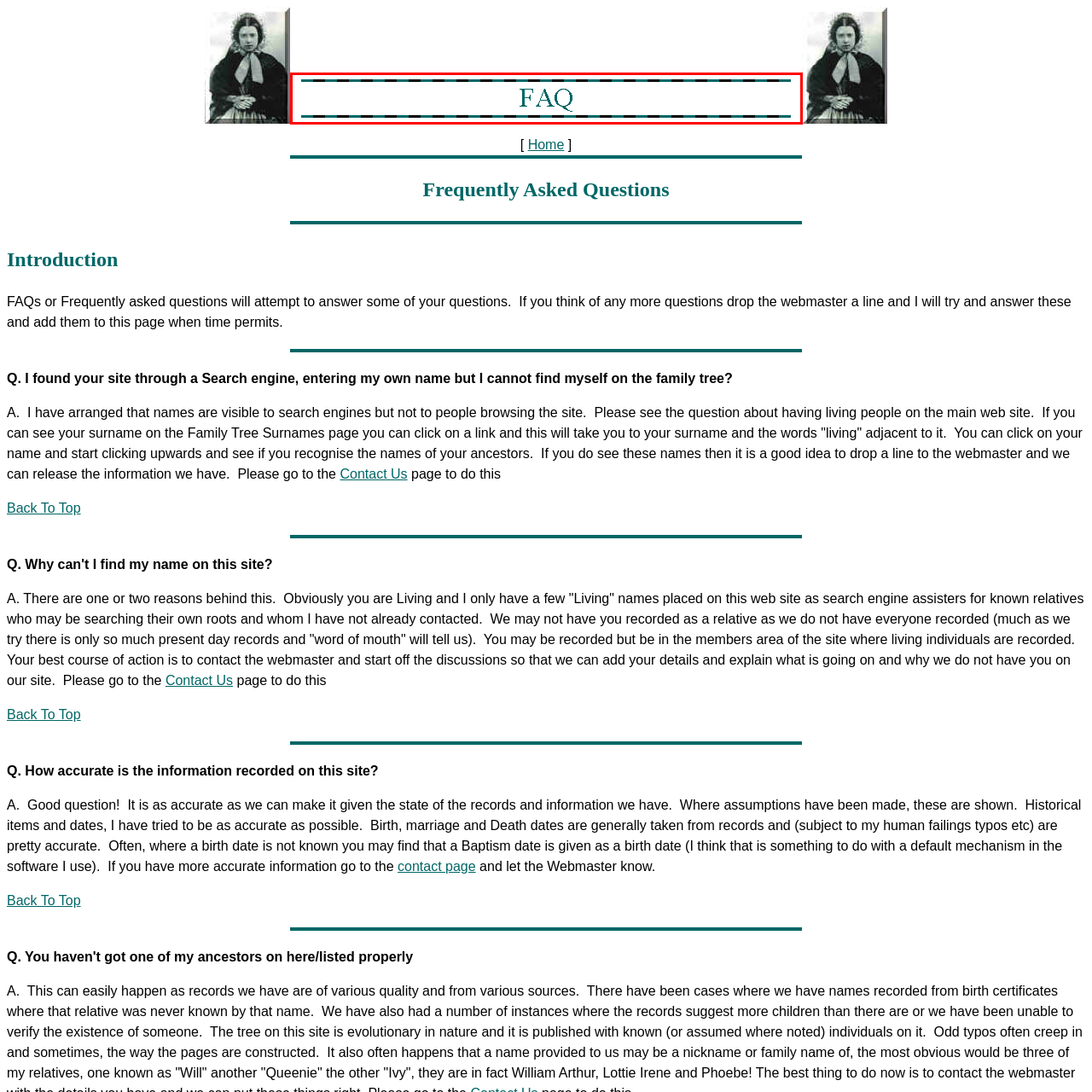Please provide a comprehensive caption for the image highlighted in the red box.

The image features the text "FAQ" prominently displayed, set in an elegant, stylized font. It is positioned within a decorative border made up of dashed lines that run across the top and bottom of the text, giving it a formal and inviting look. This design element enhances the visual appeal, positioning the section as a focal point for visitors seeking answers to common inquiries. The "FAQ" label serves as an introduction to the section on frequently asked questions, indicating to users that they can find informative responses to their queries related to the website's content.